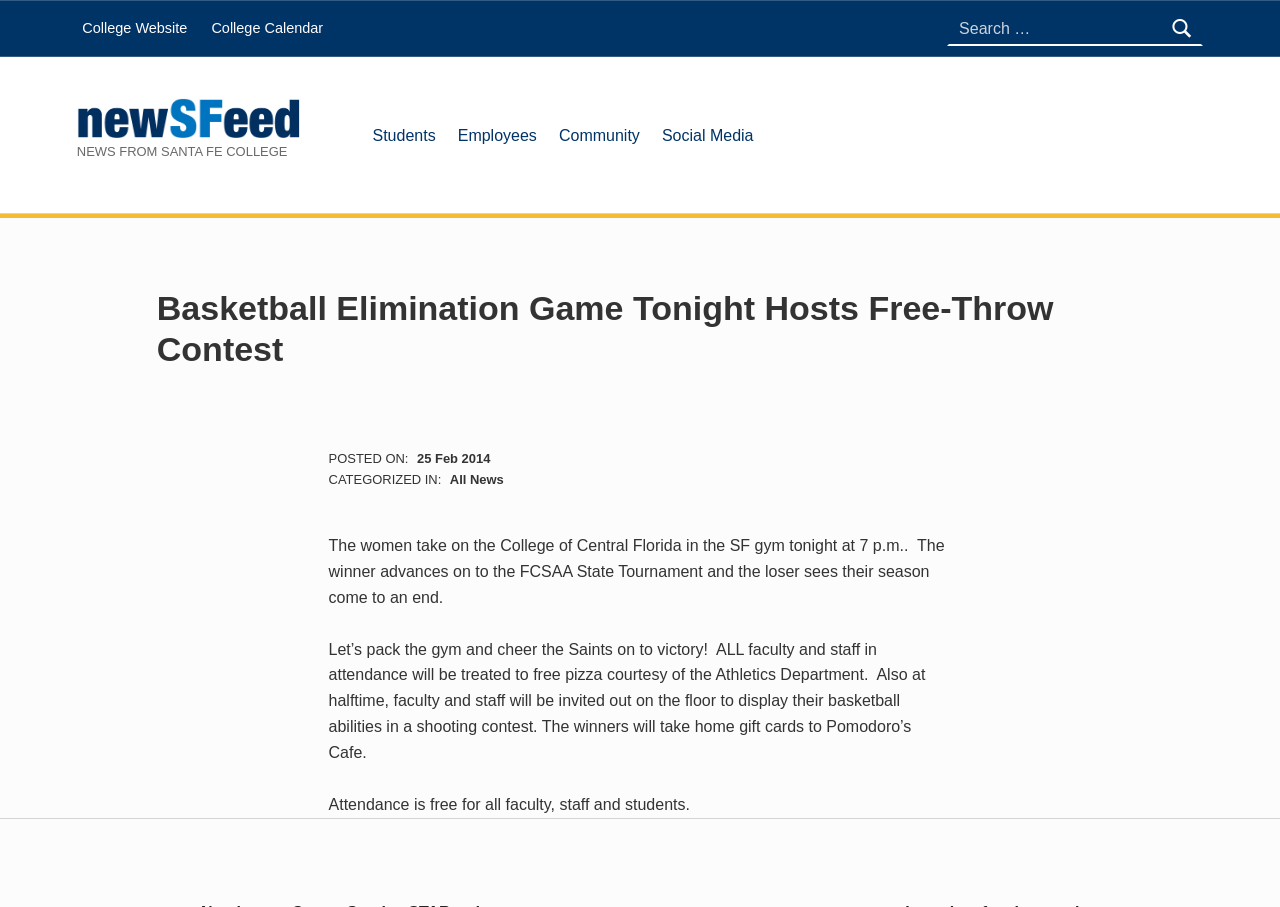Locate the bounding box coordinates of the clickable region necessary to complete the following instruction: "Search for something". Provide the coordinates in the format of four float numbers between 0 and 1, i.e., [left, top, right, bottom].

[0.74, 0.005, 0.94, 0.058]